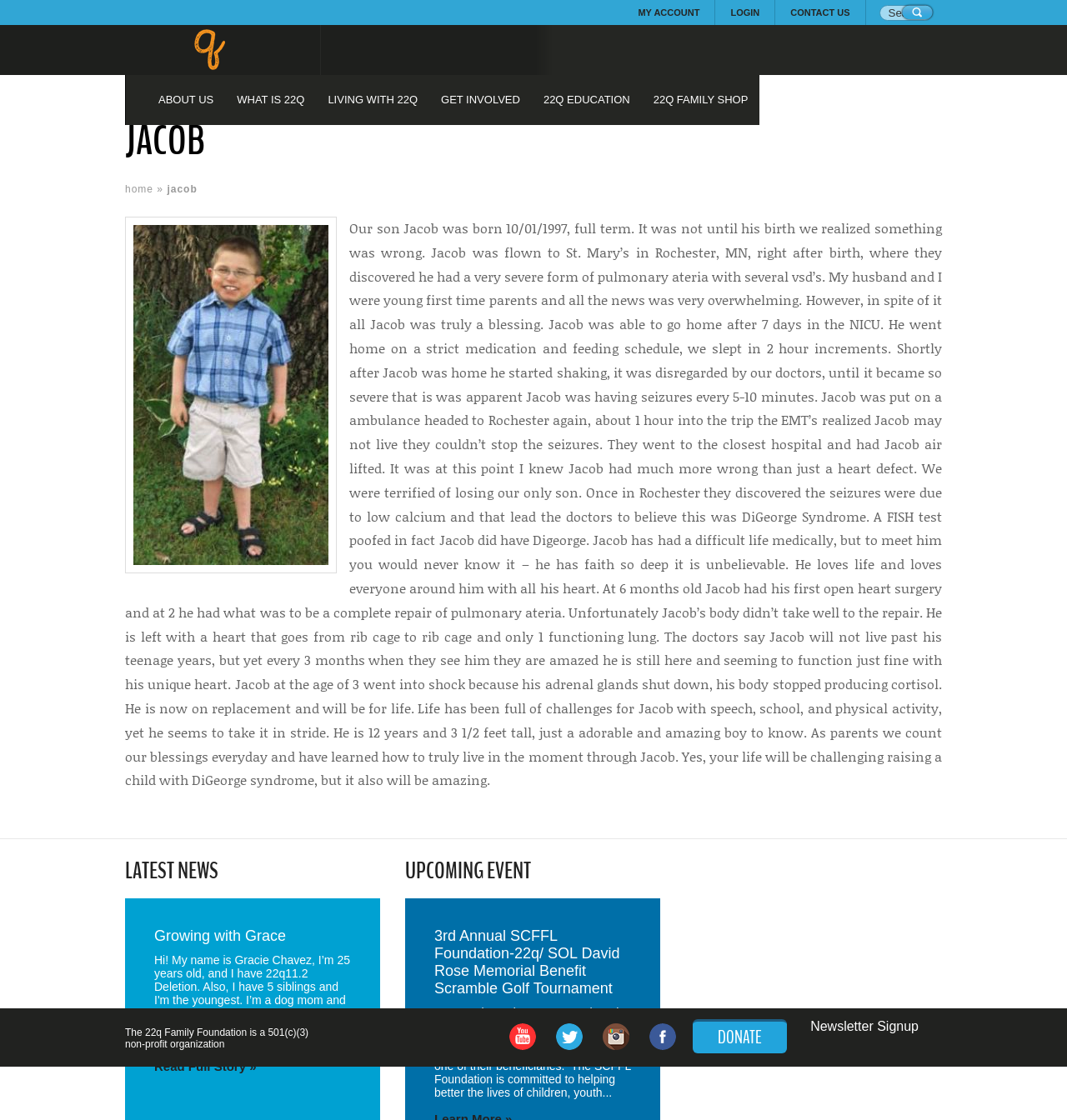What is the name of the hospital where Jacob was flown after birth?
Using the information presented in the image, please offer a detailed response to the question.

The answer can be found in the StaticText element with the text 'Our son Jacob was born 10/01/1997, full term...' which mentions that Jacob was flown to St. Mary's in Rochester, MN, right after birth.